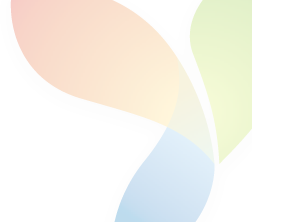What does the fluidity of the shapes suggest?
Please analyze the image and answer the question with as much detail as possible.

The caption states that the fluidity of the shapes in the design suggests movement and dynamism, which invites viewers to engage with the visual narrative presented.